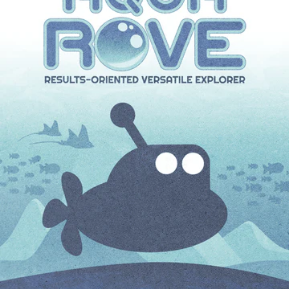What is the theme of the submarine design?
Analyze the image and deliver a detailed answer to the question.

The theme of the submarine design can be inferred from the caption, which describes the design as reflecting a 'whimsical yet adventurous theme', appealing to both casual and strategic gamers.